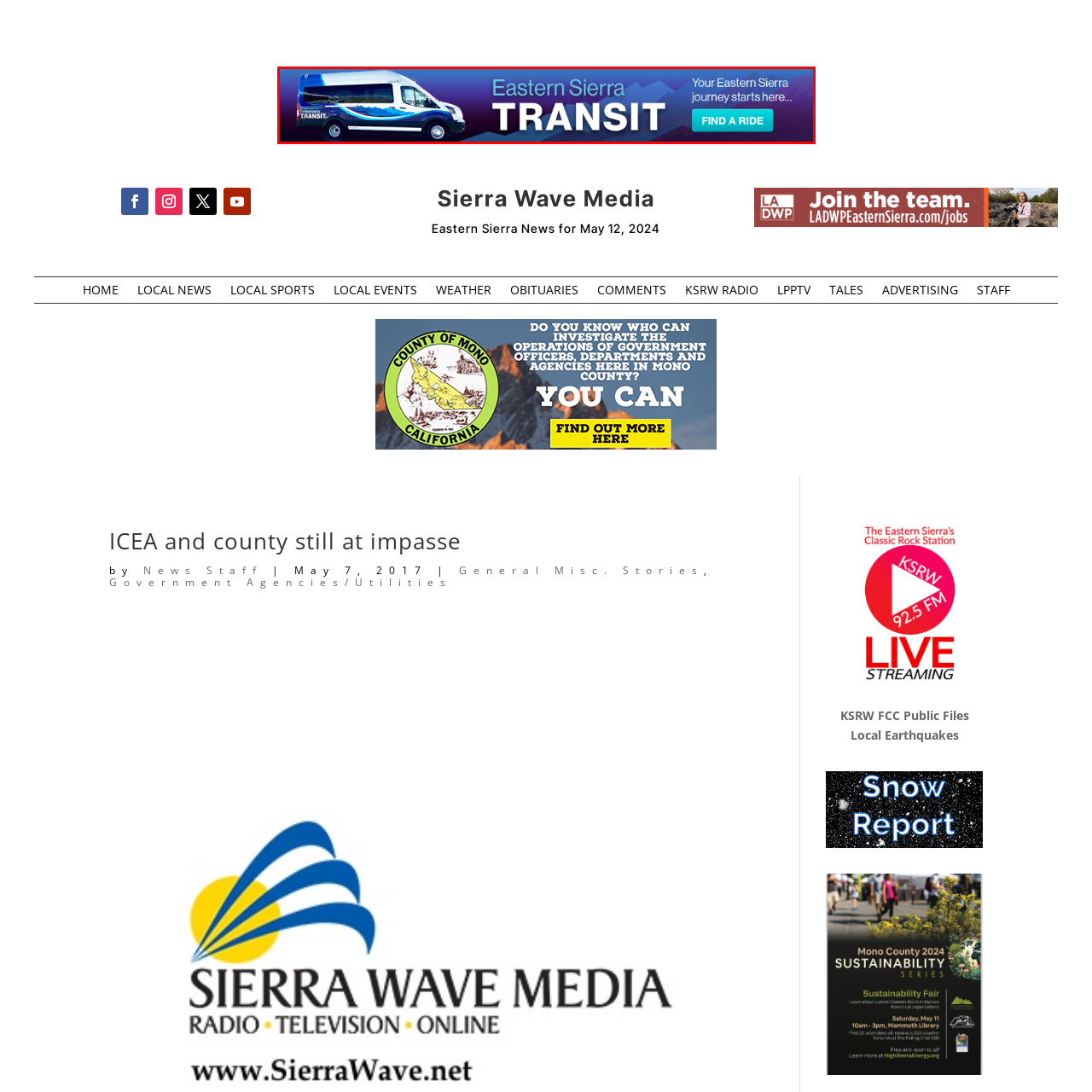Give an in-depth description of the scene depicted in the red-outlined box.

The image features a branded bus for "Eastern Sierra Transit," designed to promote transportation services in the Eastern Sierra region. The bus is depicted in the foreground with a scenic backdrop that hints at the natural beauty characteristic of the area, highlighted by mountain silhouettes. Bold text superimposed on the image reads "Eastern Sierra TRANSIT," emphasizing the service's identity. Below the main text, an inviting tagline states, "Your Eastern Sierra journey starts here…," suggesting the opportunity for adventure and exploration. A prominent button labeled "FIND A RIDE" encourages users to engage with the service, perfect for travelers looking to navigate the stunning Eastern Sierra landscapes.